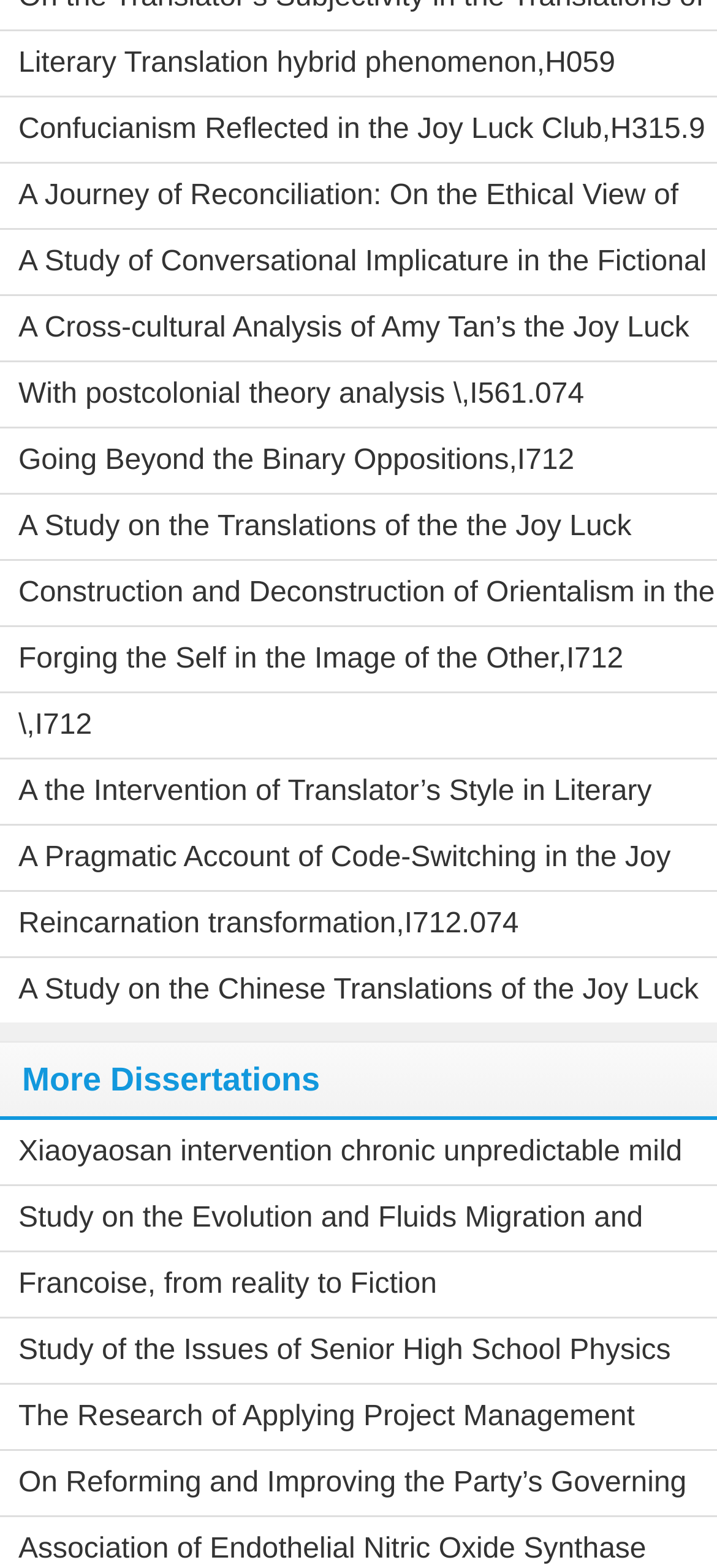Can you specify the bounding box coordinates for the region that should be clicked to fulfill this instruction: "Read A Journey of Reconciliation: On the Ethical View of Harmony in the Joy Luck Club".

[0.026, 0.115, 0.946, 0.176]